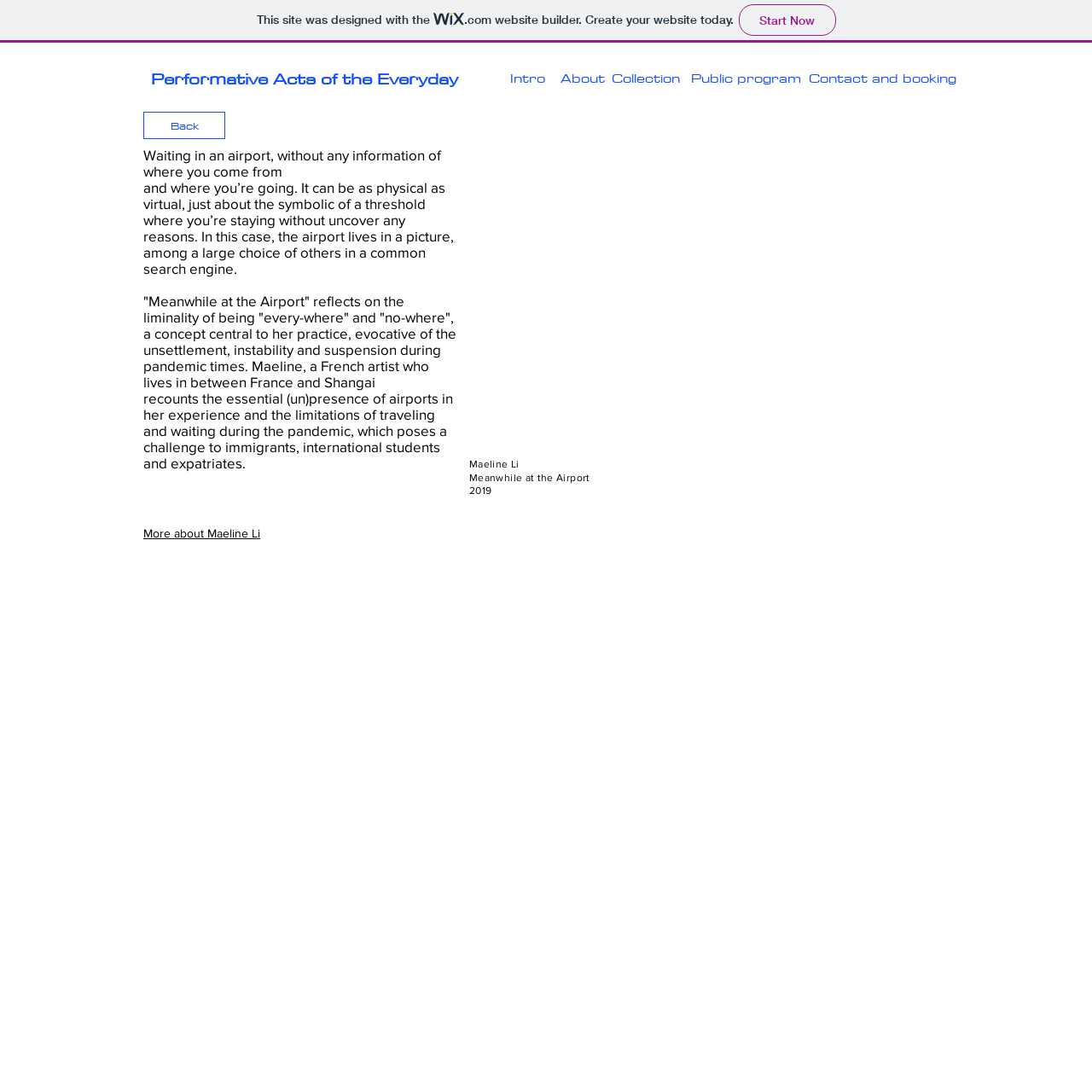Please identify the bounding box coordinates of the element's region that I should click in order to complete the following instruction: "Click on 'Performative Acts of the Everyday'". The bounding box coordinates consist of four float numbers between 0 and 1, i.e., [left, top, right, bottom].

[0.138, 0.062, 0.42, 0.08]